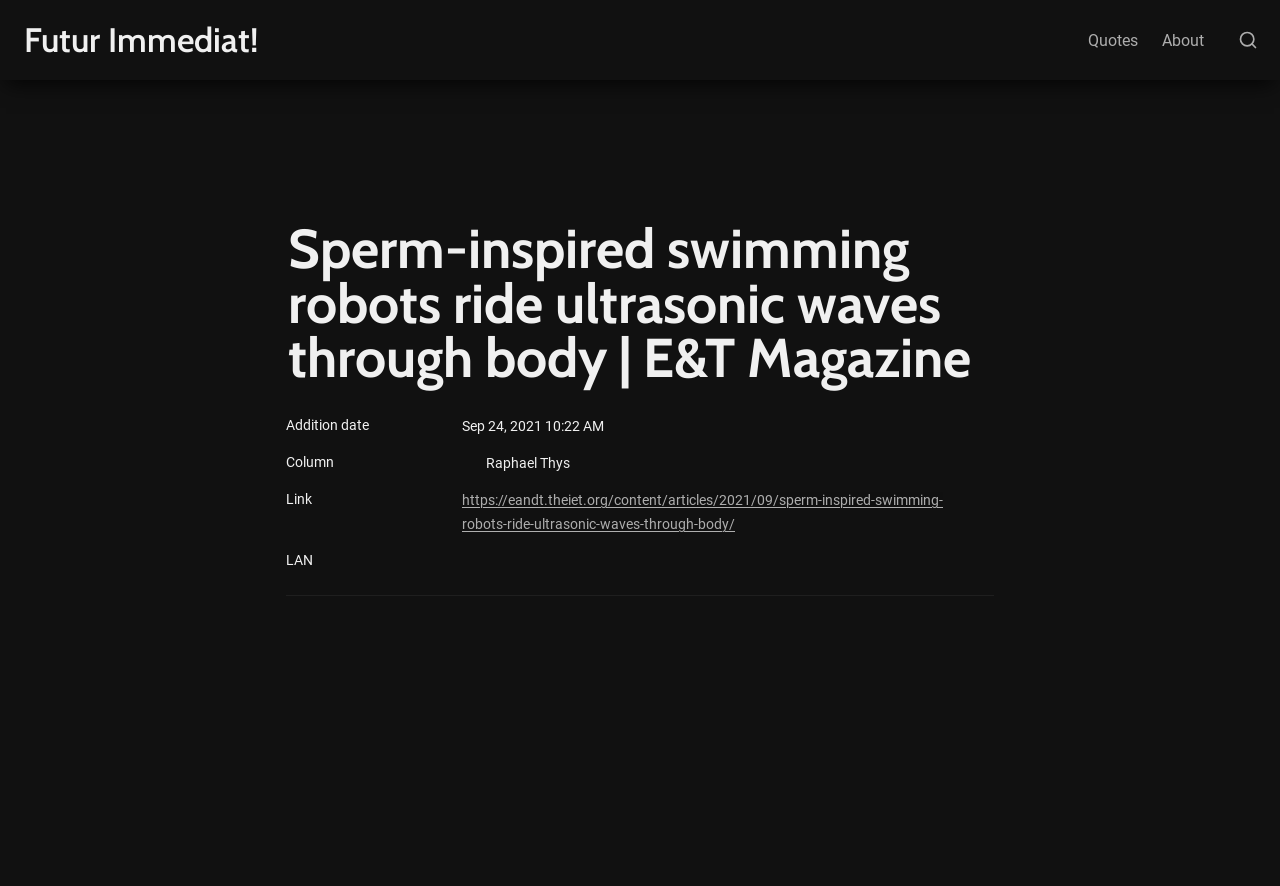Using the element description: "FAQ", determine the bounding box coordinates for the specified UI element. The coordinates should be four float numbers between 0 and 1, [left, top, right, bottom].

None